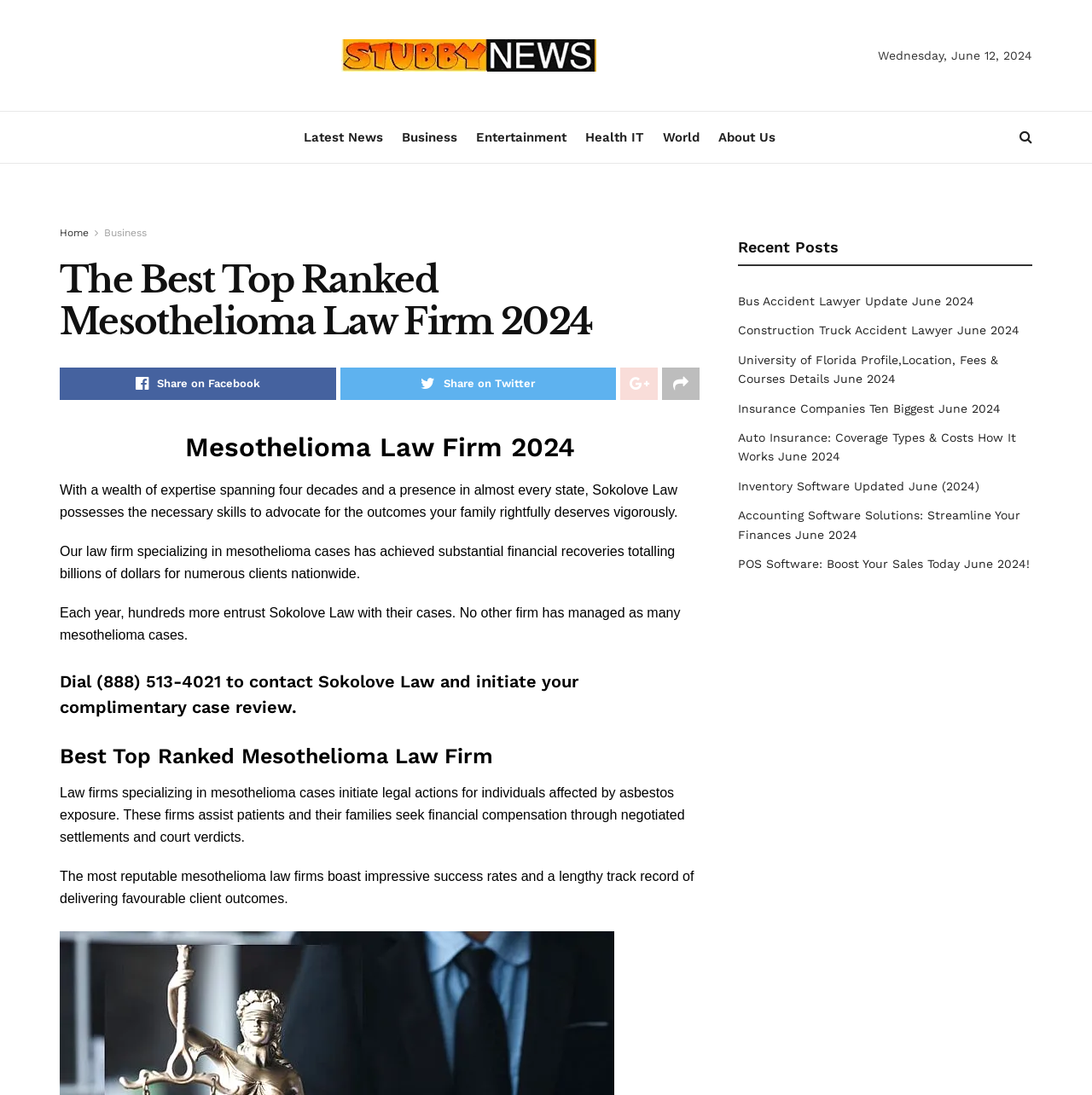Based on the description "Entertainment", find the bounding box of the specified UI element.

[0.436, 0.114, 0.519, 0.137]